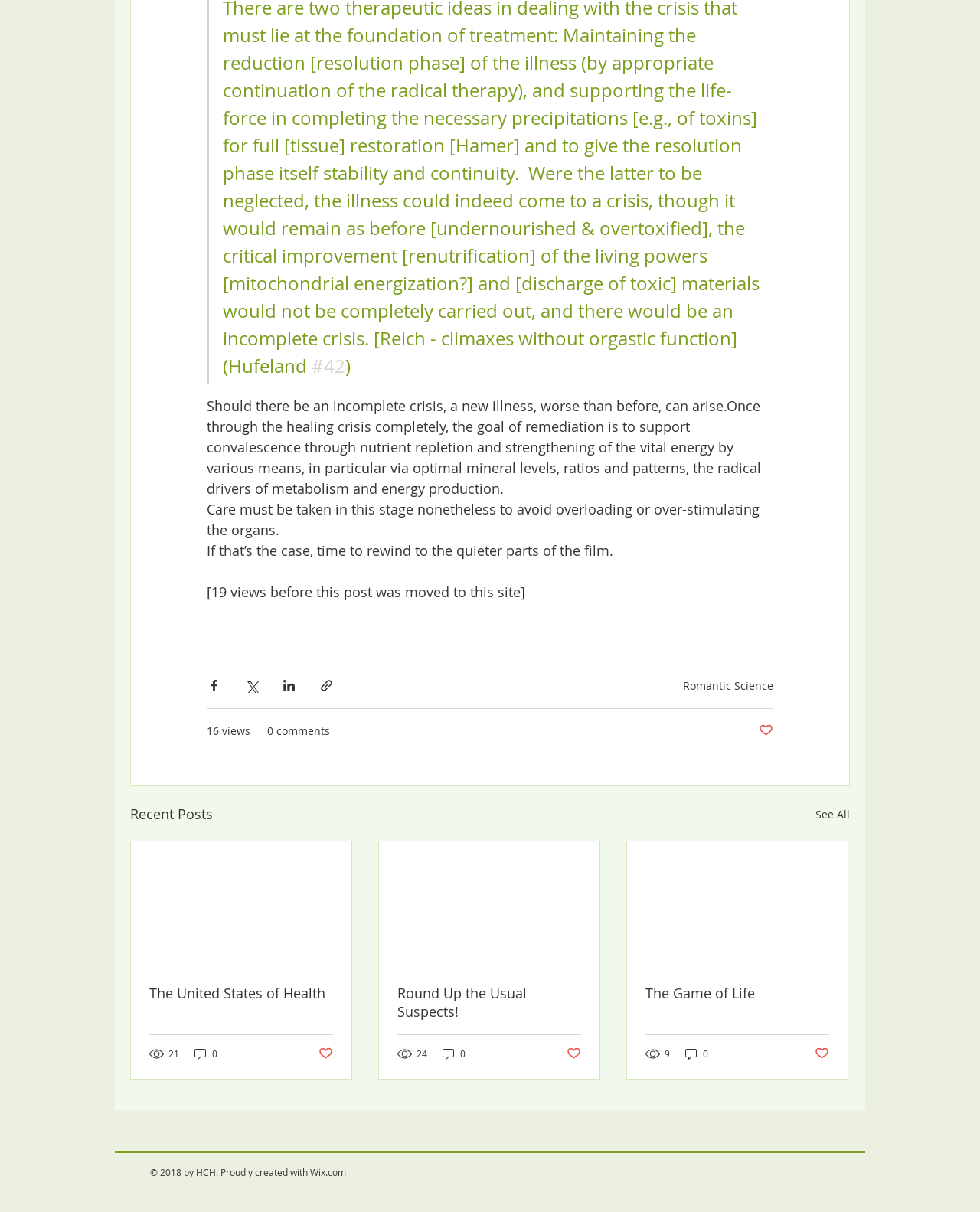Please identify the bounding box coordinates of the region to click in order to complete the given instruction: "Like the post". The coordinates should be four float numbers between 0 and 1, i.e., [left, top, right, bottom].

[0.774, 0.596, 0.789, 0.61]